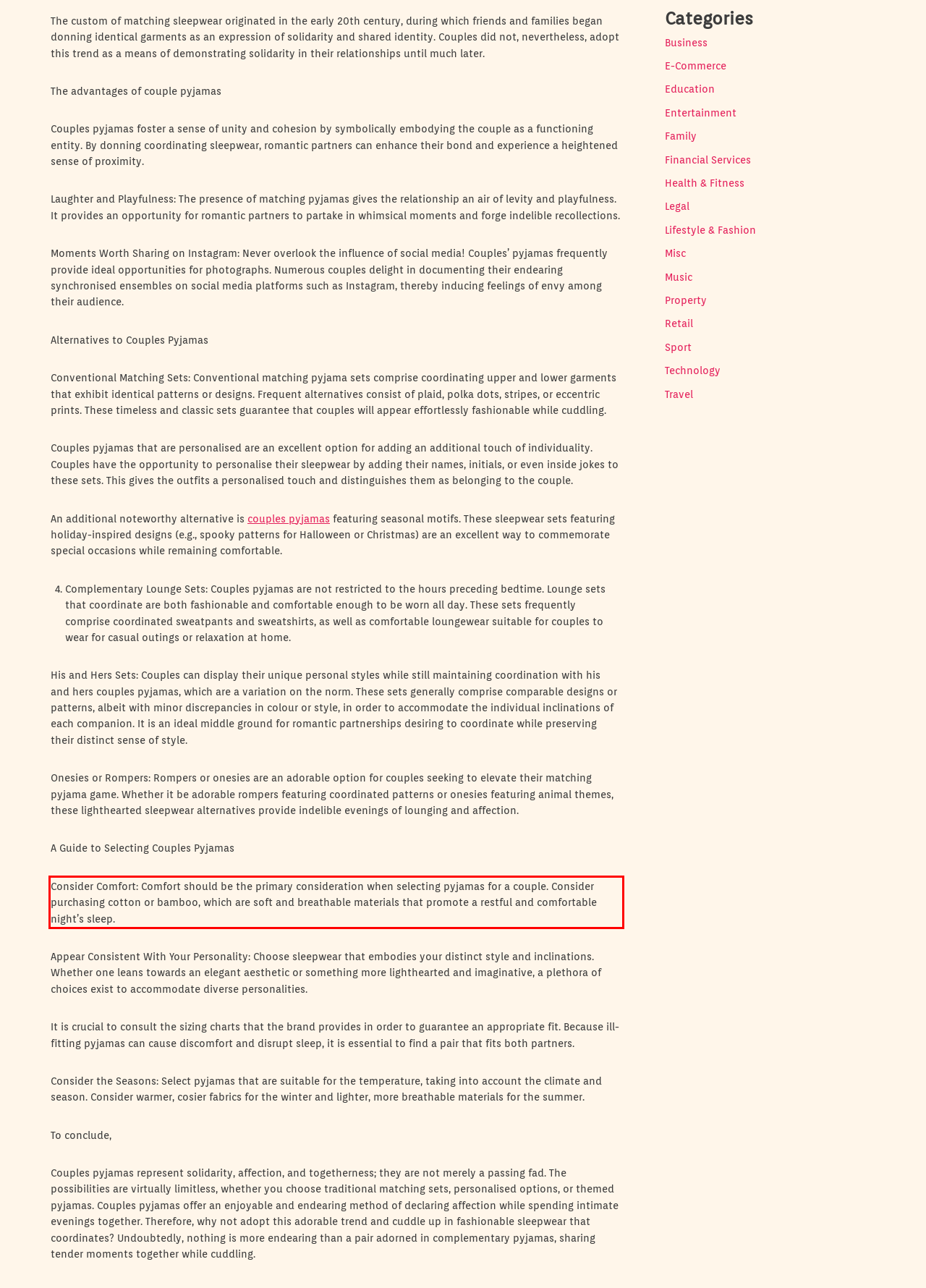Given the screenshot of the webpage, identify the red bounding box, and recognize the text content inside that red bounding box.

Consider Comfort: Comfort should be the primary consideration when selecting pyjamas for a couple. Consider purchasing cotton or bamboo, which are soft and breathable materials that promote a restful and comfortable night’s sleep.